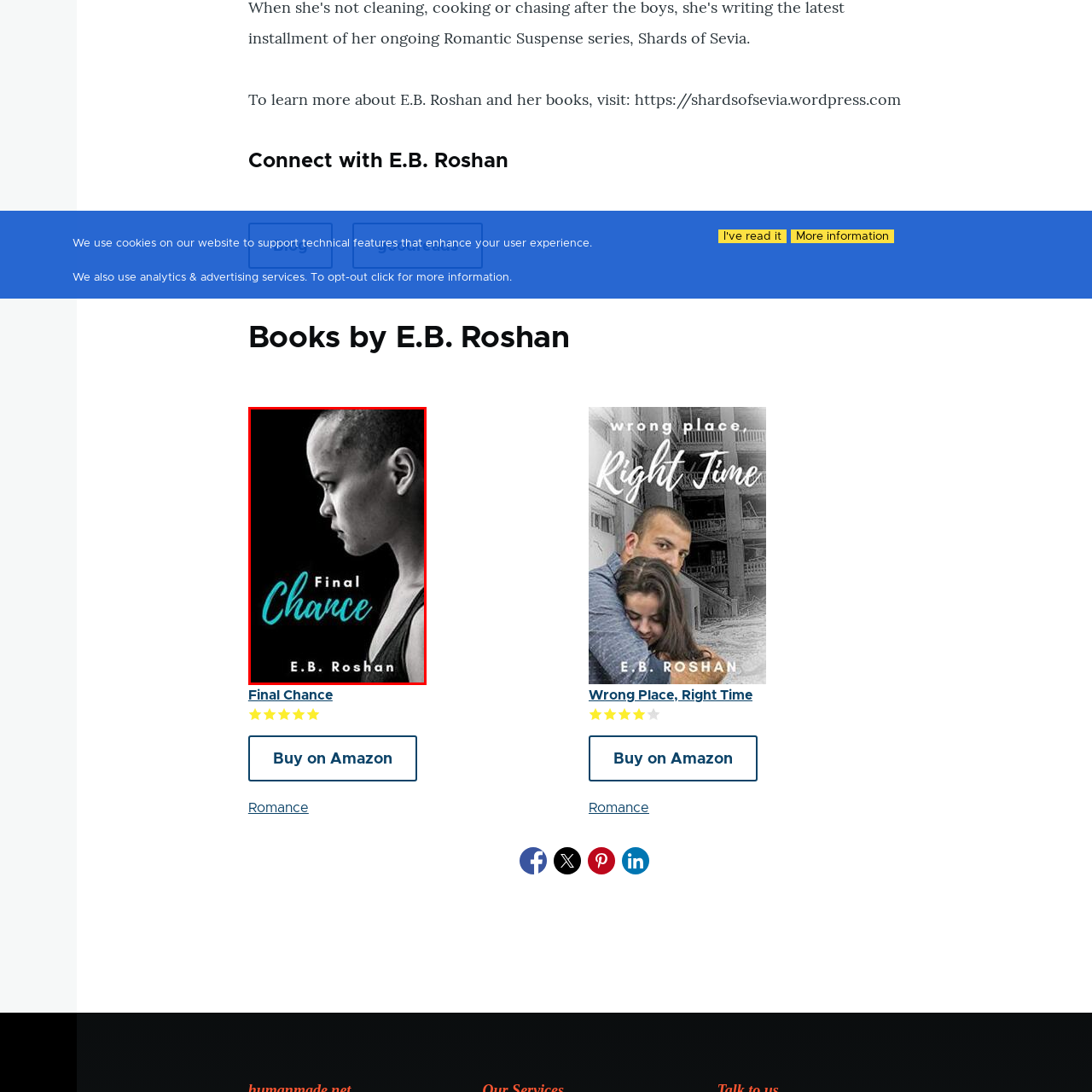Generate a meticulous caption for the image that is highlighted by the red boundary line.

The image features the book cover of "Final Chance," authored by E.B. Roshan. The cover presents a striking profile of a person against a dark background, conveying a sense of introspection and determination. The title, "Final Chance," is elegantly displayed in a vibrant turquoise font, complementing the stark black-and-white contrast of the image. Below the title, the author's name, E.B. Roshan, is prominently featured, adding a personal touch to the visually compelling design. This cover effectively sets the tone for the themes of the book, inviting readers to delve into its narrative. For more details about E.B. Roshan and her works, you can visit her blog at the provided link.